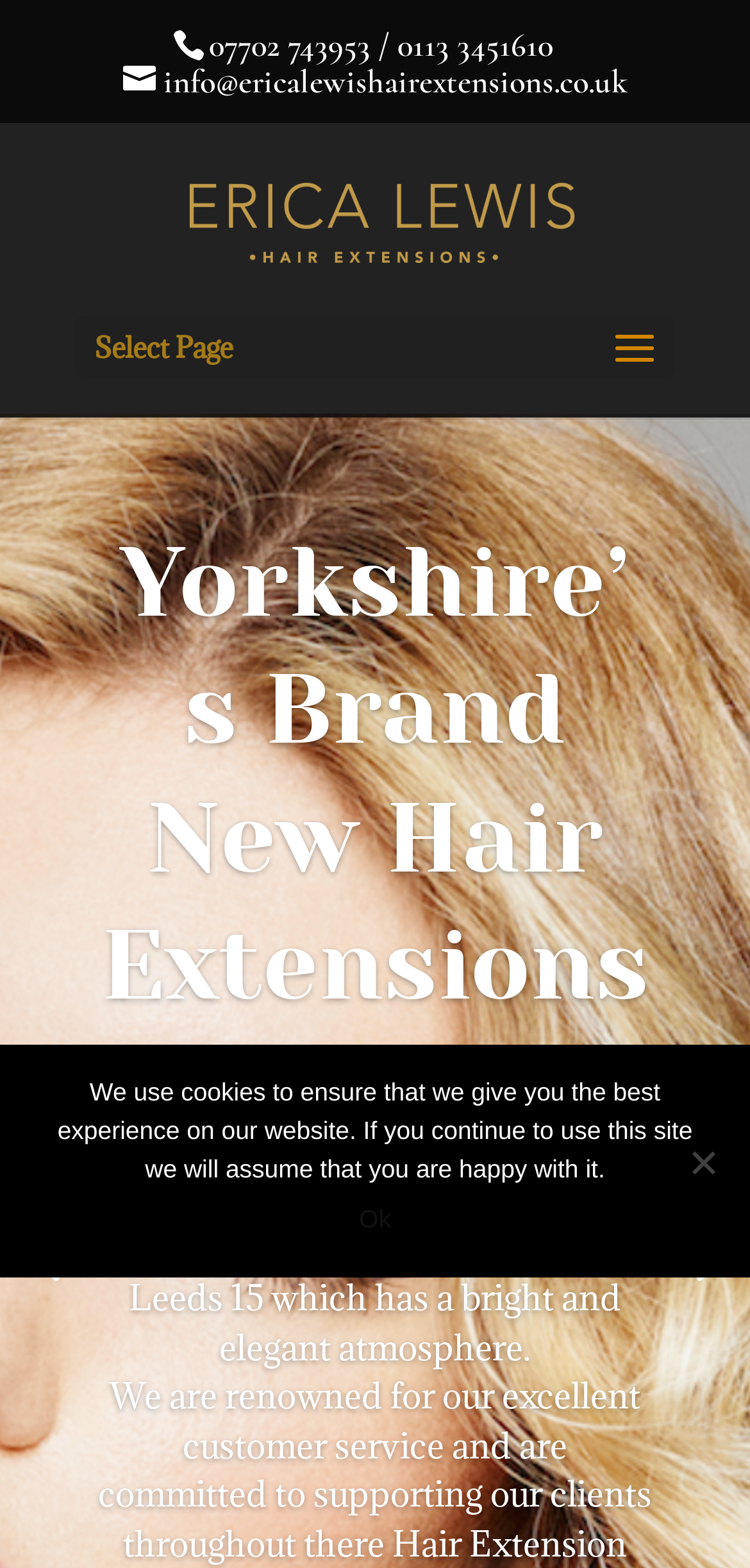How many pages are there in the website?
Examine the webpage screenshot and provide an in-depth answer to the question.

I found the number of pages by looking at the link elements with the text '4' and '5' which are located at the bottom of the webpage, indicating that there are at least 5 pages in the website.